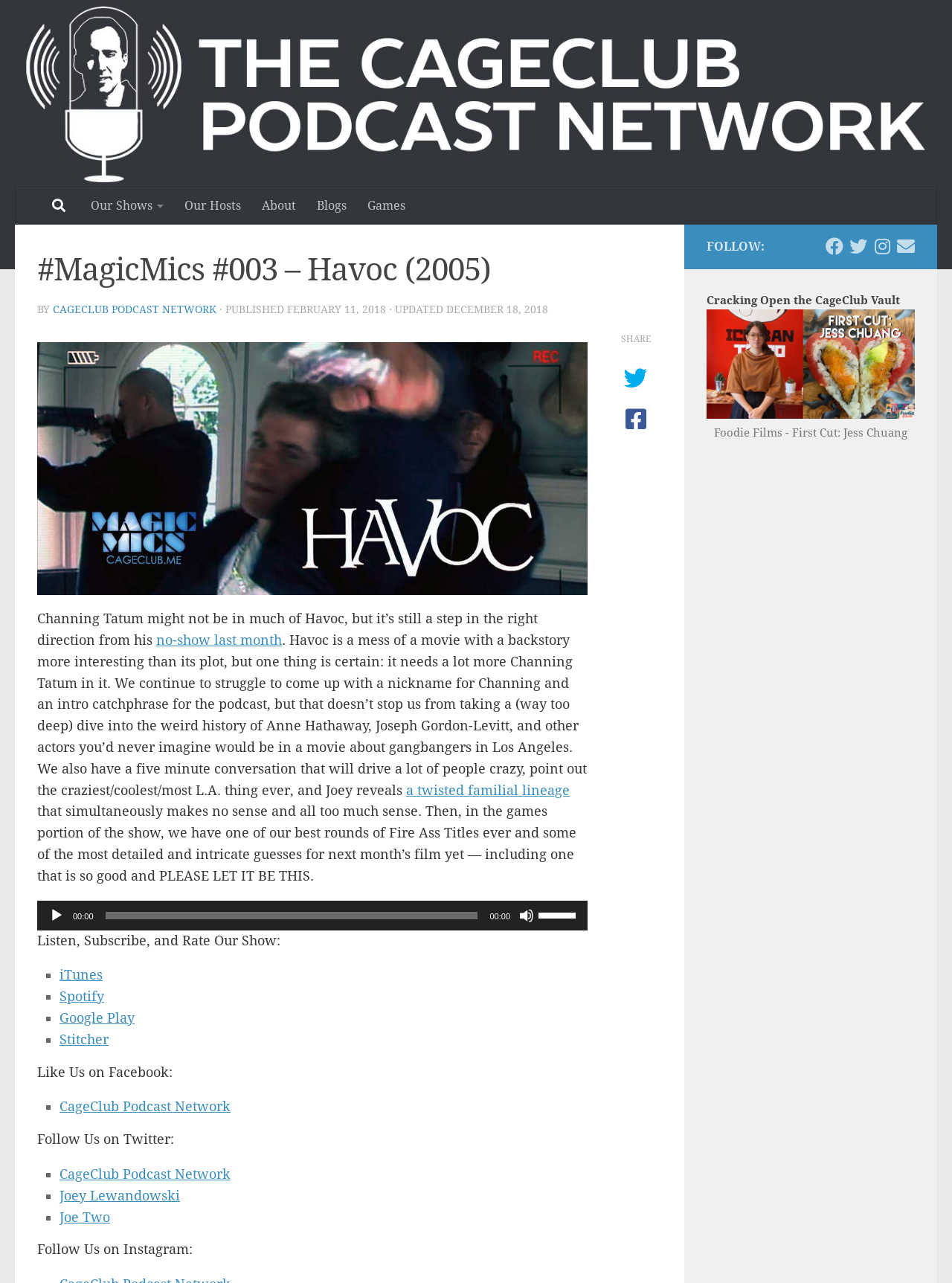What is the date of publication of the podcast episode?
Using the image, answer in one word or phrase.

FEBRUARY 11, 2018